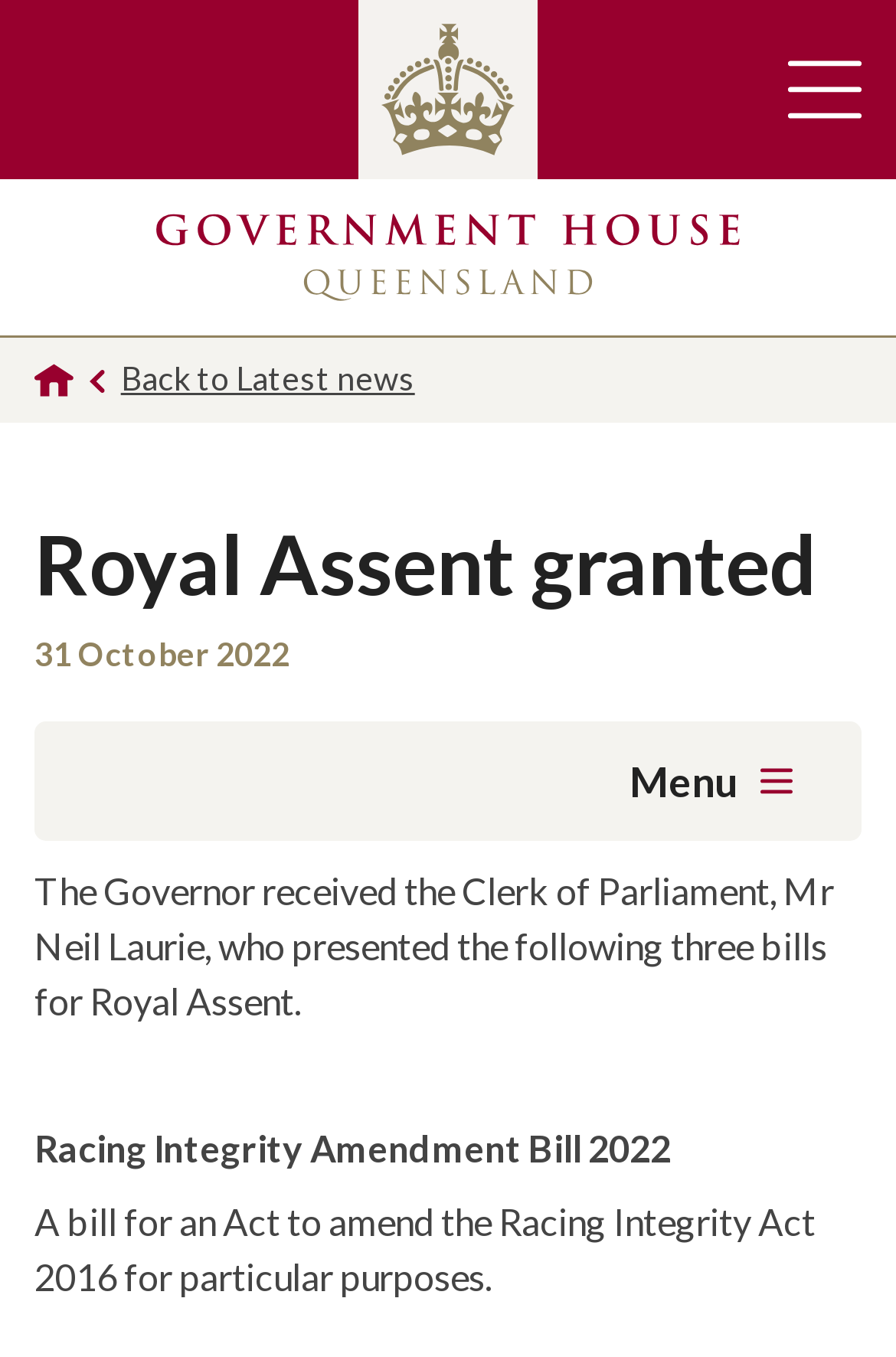How many bills were presented to the Governor for Royal Assent? Based on the screenshot, please respond with a single word or phrase.

Three